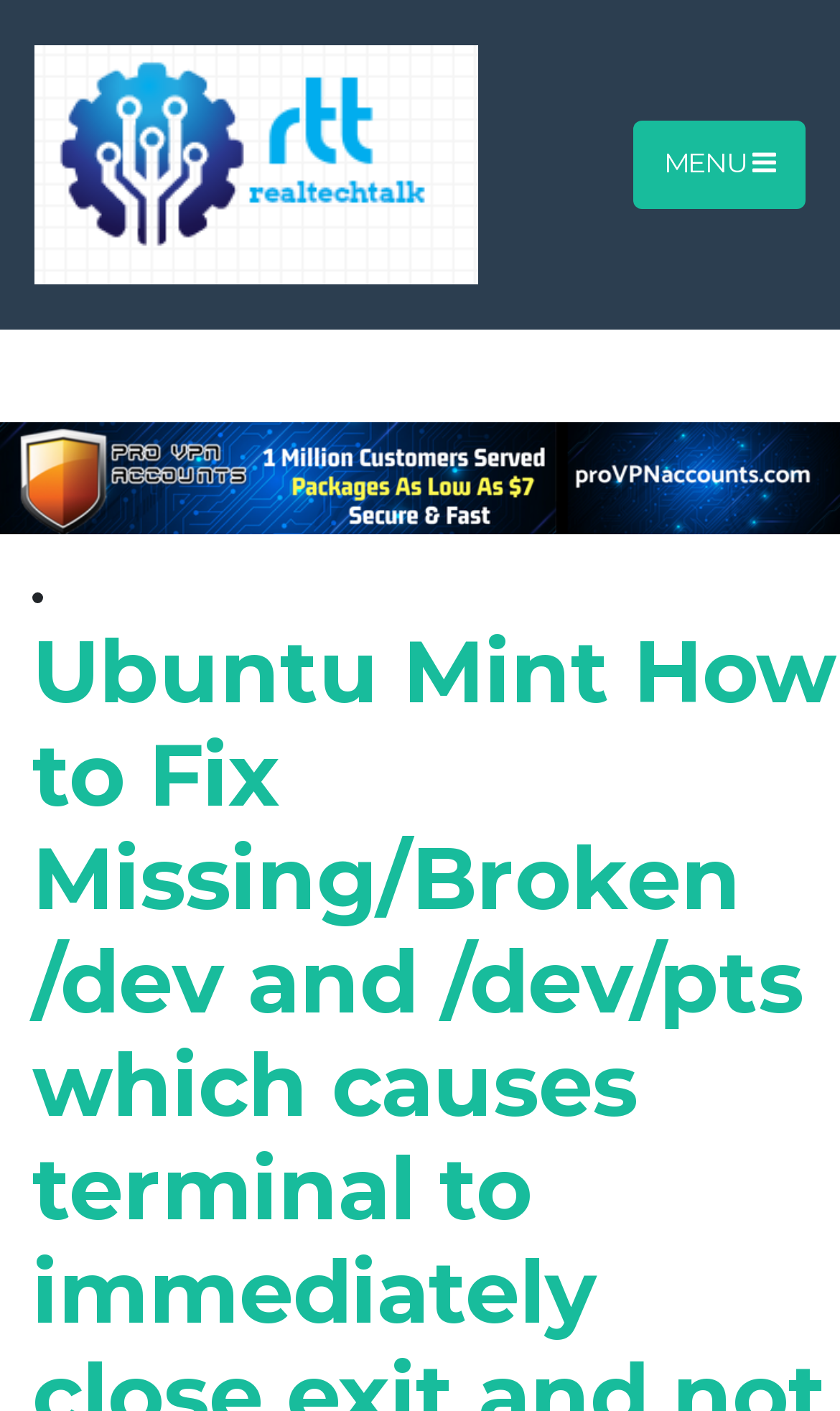What is the shape of the list marker?
Please provide a single word or phrase as the answer based on the screenshot.

Dot